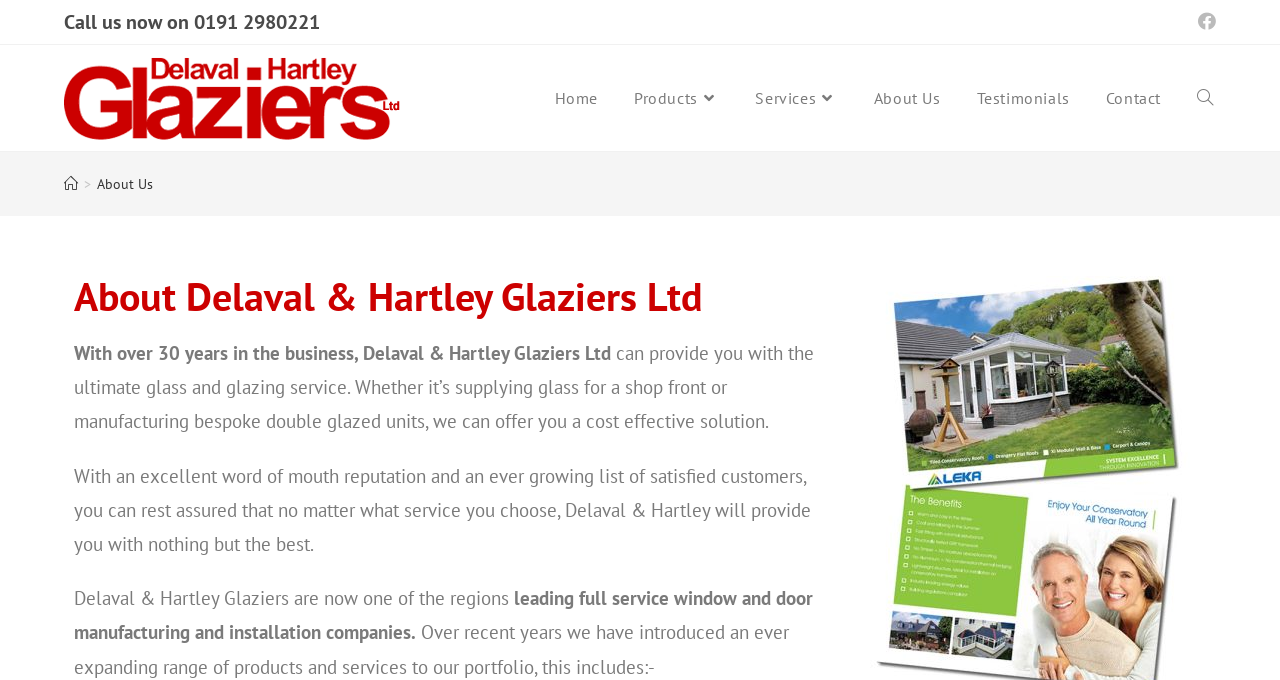Use a single word or phrase to respond to the question:
What is the company name?

Delaval & Hartley Glaziers